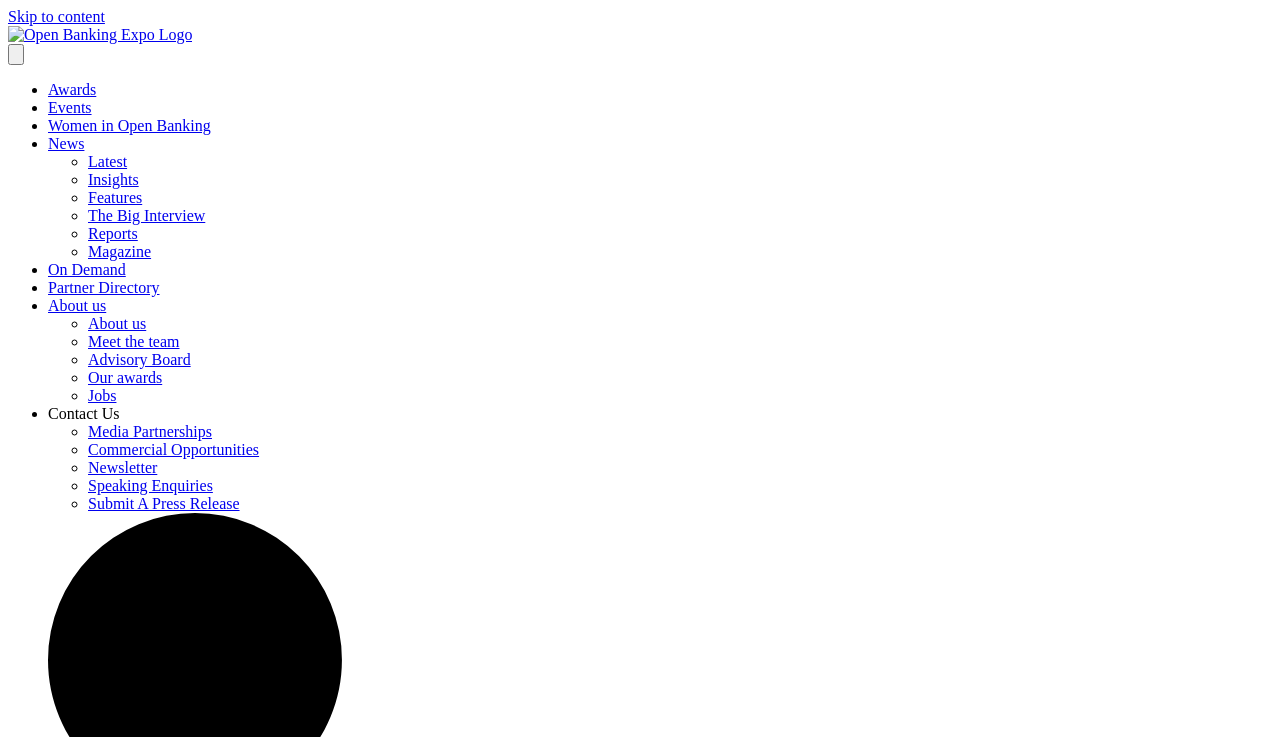Find the bounding box coordinates of the clickable region needed to perform the following instruction: "View the About us page". The coordinates should be provided as four float numbers between 0 and 1, i.e., [left, top, right, bottom].

[0.038, 0.403, 0.083, 0.426]